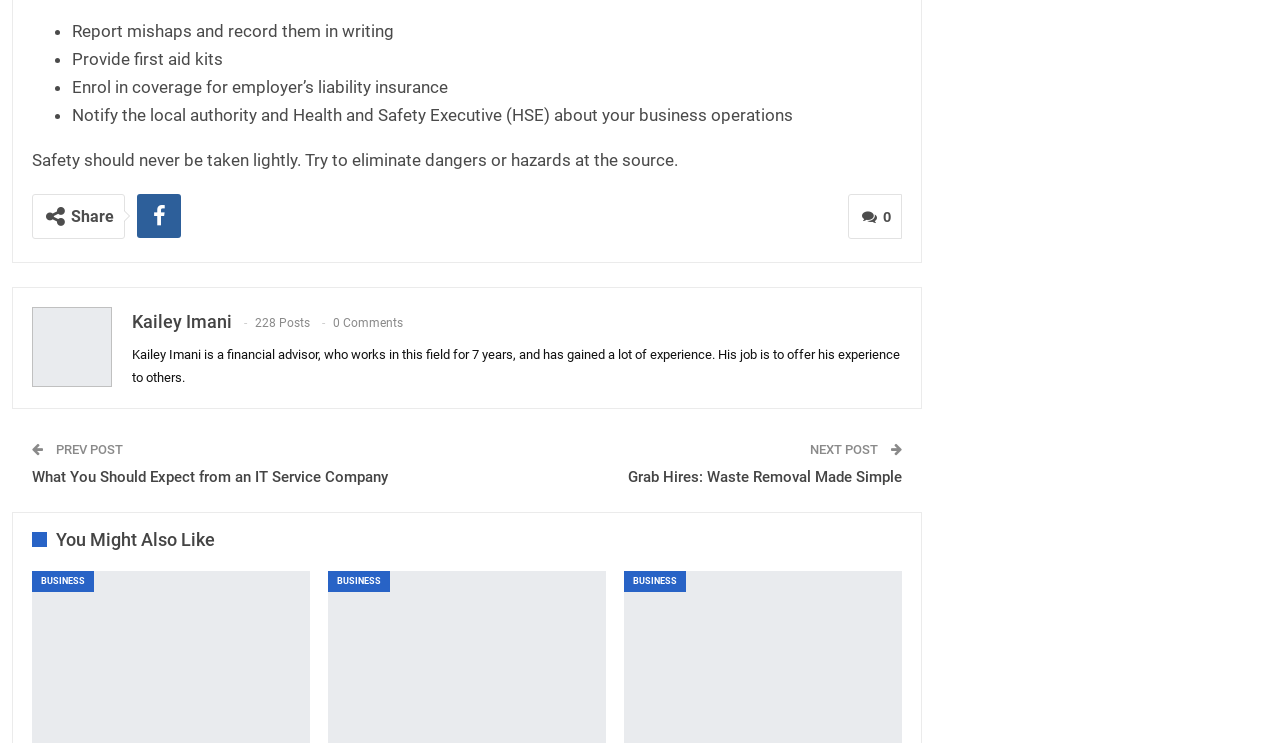What category do the links at the bottom belong to?
Provide a one-word or short-phrase answer based on the image.

BUSINESS